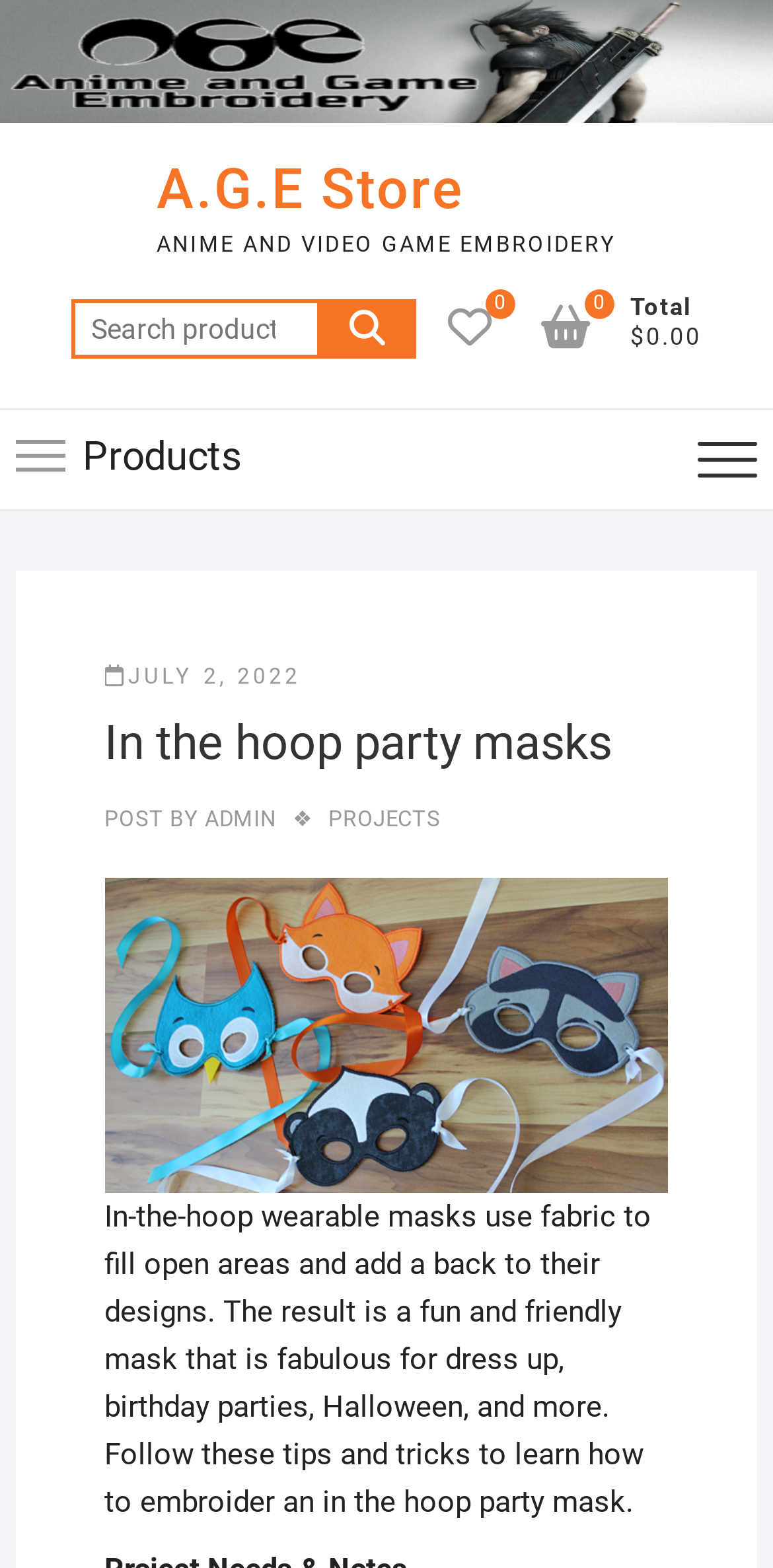Explain the webpage in detail, including its primary components.

The webpage appears to be an online store, specifically a product page for "In the Hoop Party Masks" embroidery patterns. At the top, there is a heading "A.G.E Store" which is also a link, situated near the left edge of the page. Below it, there is a static text "ANIME AND VIDEO GAME EMBROIDERY" which is centered.

On the left side, there is a search bar with a label "Search for:" and a search button. Above the search bar, there is a link with a cart icon and a "0" badge, indicating an empty cart. Next to it, there is a link with a heart icon and a "0" badge.

On the right side, there is a section displaying the total cost, which is currently $0.00. Below it, there is a link with a star icon and a "0" badge.

The main content of the page is a product description, which is divided into sections. There is a button labeled "Products" at the top, followed by a navigation menu labeled "Main Menu". The menu has a dropdown button that, when expanded, reveals a list of links, including "JULY 2, 2022", "In the hoop party masks", "POST BY ADMIN", "PROJECTS", and others.

Below the menu, there is a figure, likely an image of the product, which takes up most of the page's width. Underneath the figure, there is a lengthy static text describing the product, including its features and usage.

Overall, the webpage is focused on showcasing the "In the Hoop Party Masks" embroidery patterns, providing a detailed description and likely offering customization options or purchasing information.